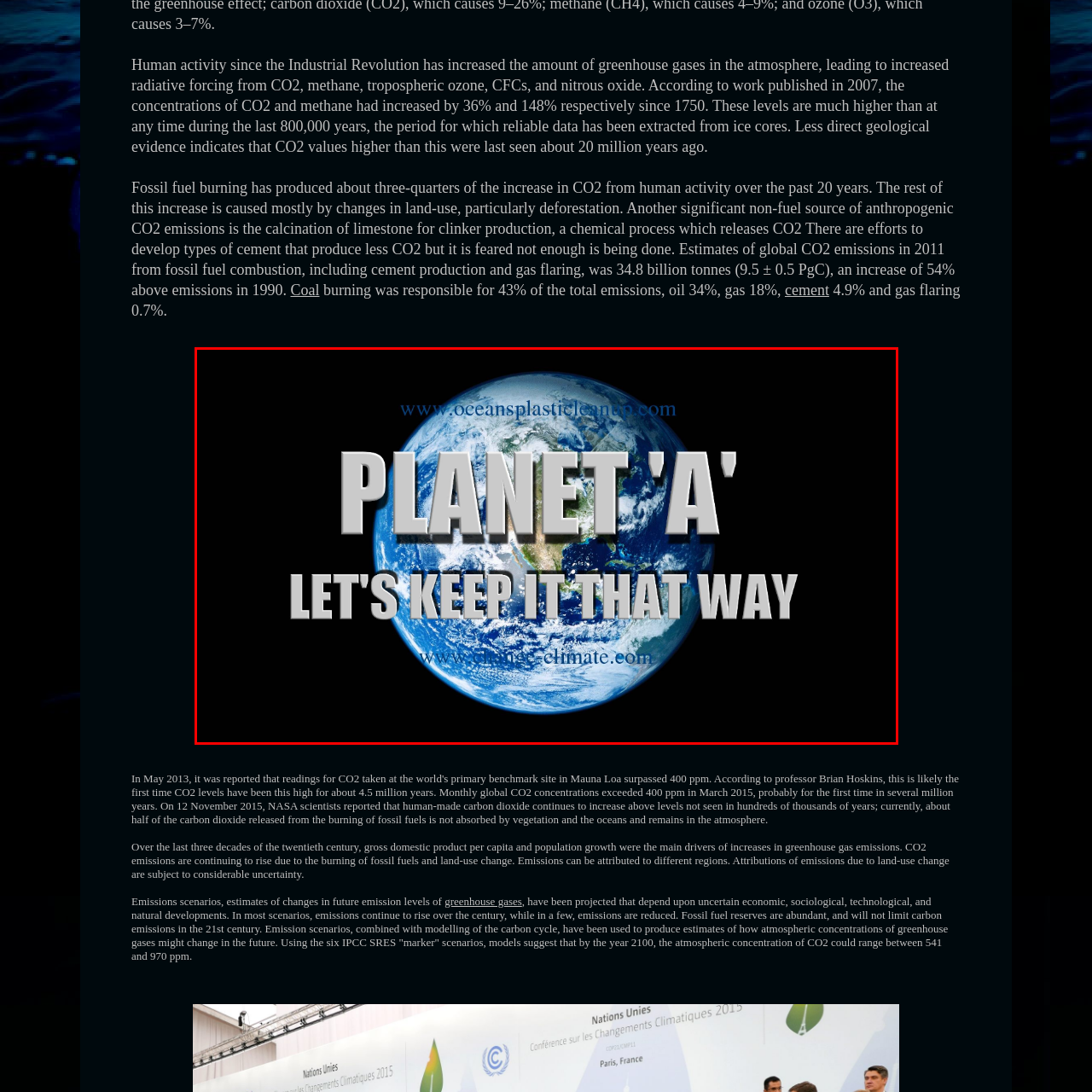Detail the visual elements present in the red-framed section of the image.

The image features a vibrant depiction of Earth, prominently displaying the text "PLANET 'A'" in bold, eye-catching letters at the top, with the phrase "LET'S KEEP IT THAT WAY" emphasized below. The Earth is shown in a stunning view against a dark backdrop, symbolizing the importance of protecting our planet amidst increasing environmental concerns. The image serves as a powerful reminder of our responsibility to preserve the Earth's natural beauty and address issues such as greenhouse gas emissions and climate change. It reflects a collective call to action, urging individuals and communities to take steps towards sustainability and environmental stewardship. Additionally, the image includes links to websites focusing on ocean conservation and climate action, reinforcing the message of unity in the fight for a healthier planet.